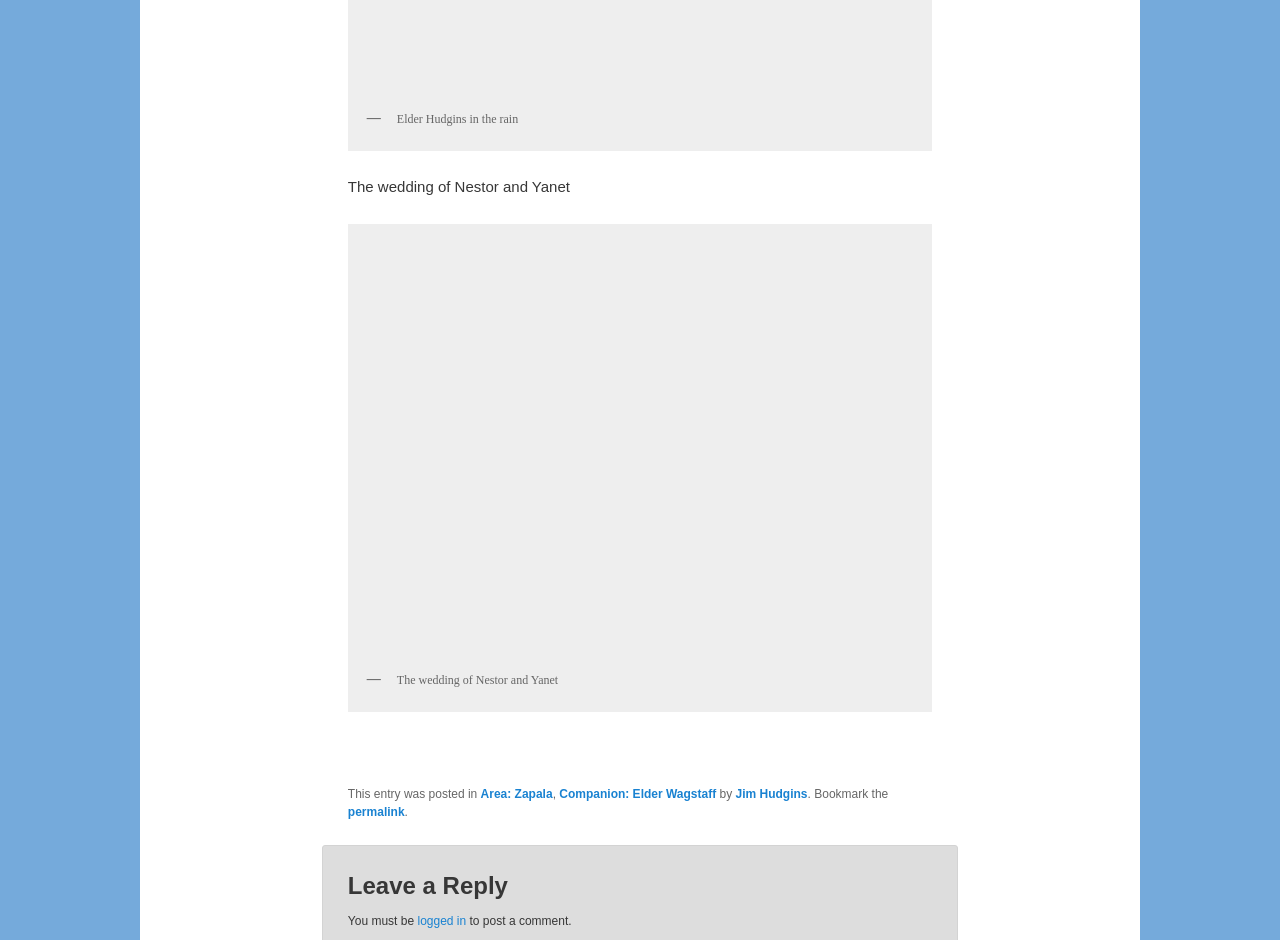Observe the image and answer the following question in detail: What is the category of the post?

The category of the post can be found in the FooterAsNonLandmark element, which contains a link with the text 'Area: Zapala'. This link is part of the post's metadata, indicating that it is the category of the post.